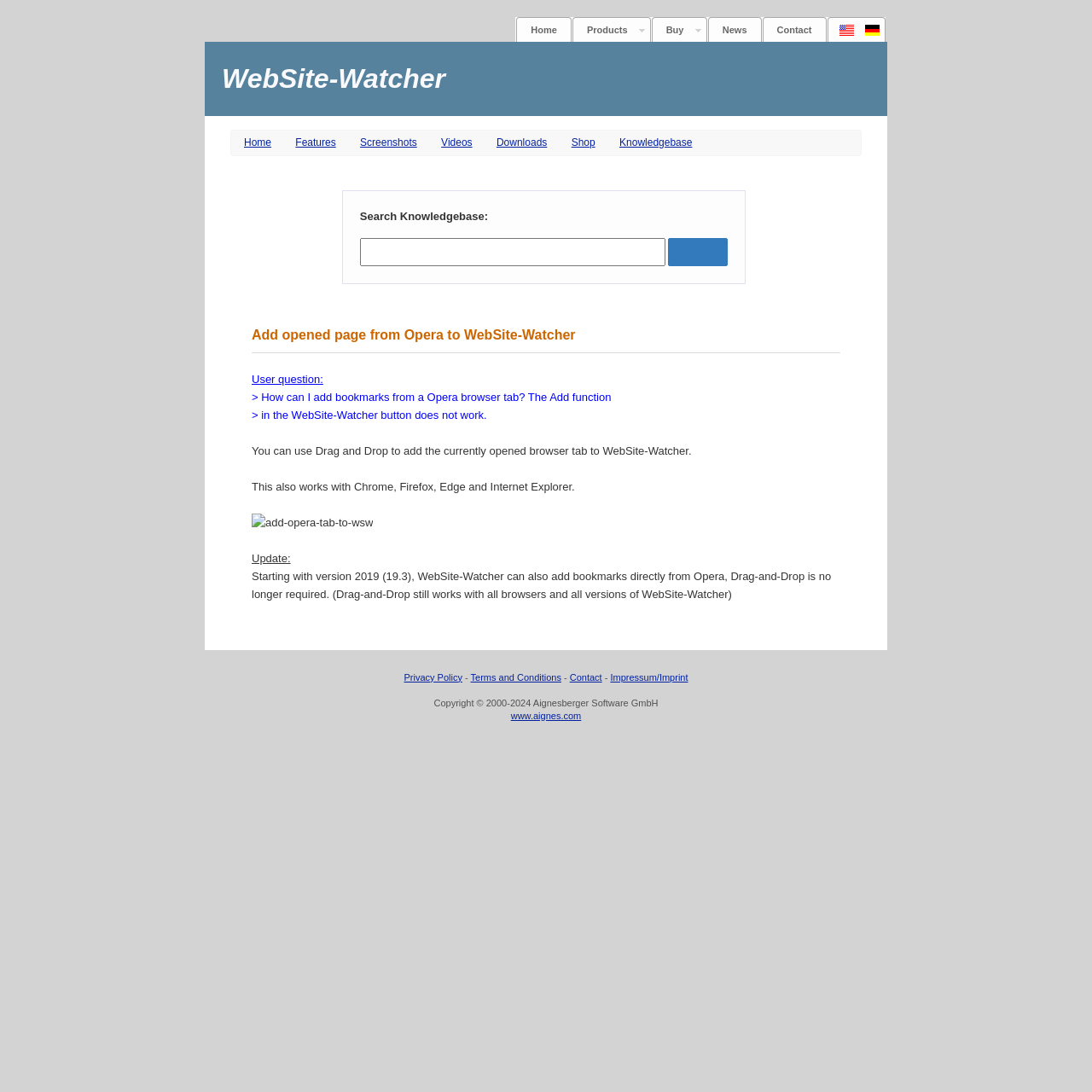Please identify the bounding box coordinates of the element's region that I should click in order to complete the following instruction: "Click the Buy link". The bounding box coordinates consist of four float numbers between 0 and 1, i.e., [left, top, right, bottom].

[0.602, 0.02, 0.634, 0.032]